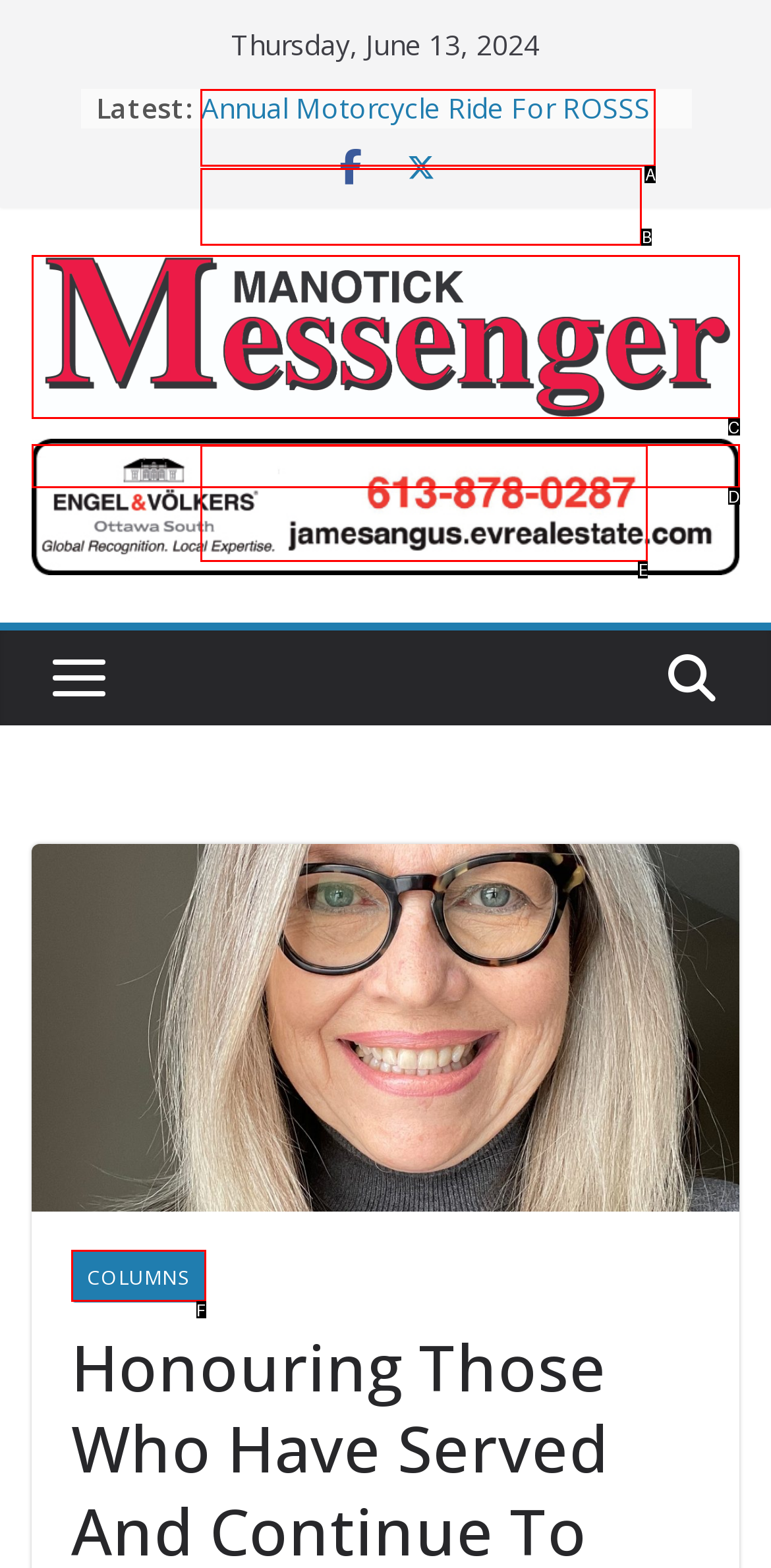Using the provided description: alt="Manotick Messenger", select the HTML element that corresponds to it. Indicate your choice with the option's letter.

C